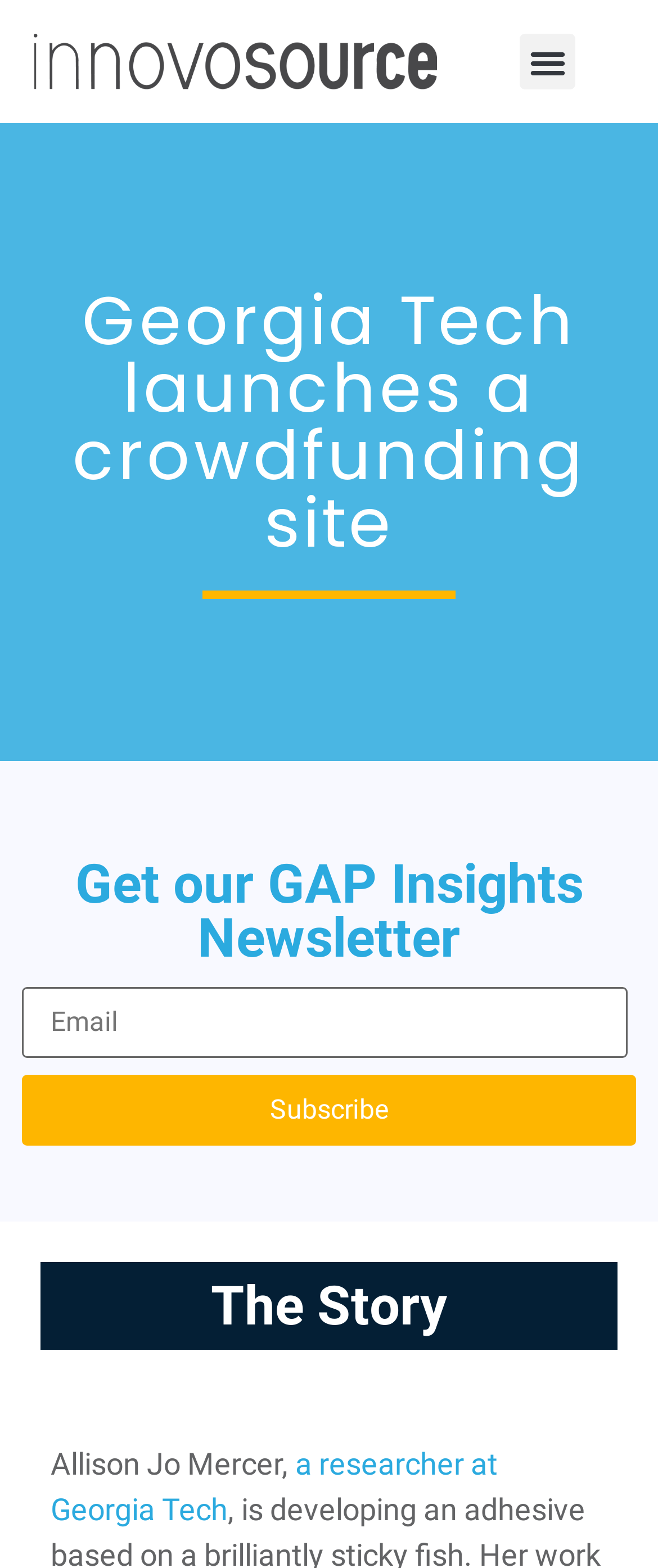Identify and extract the main heading from the webpage.

Georgia Tech launches a crowdfunding site